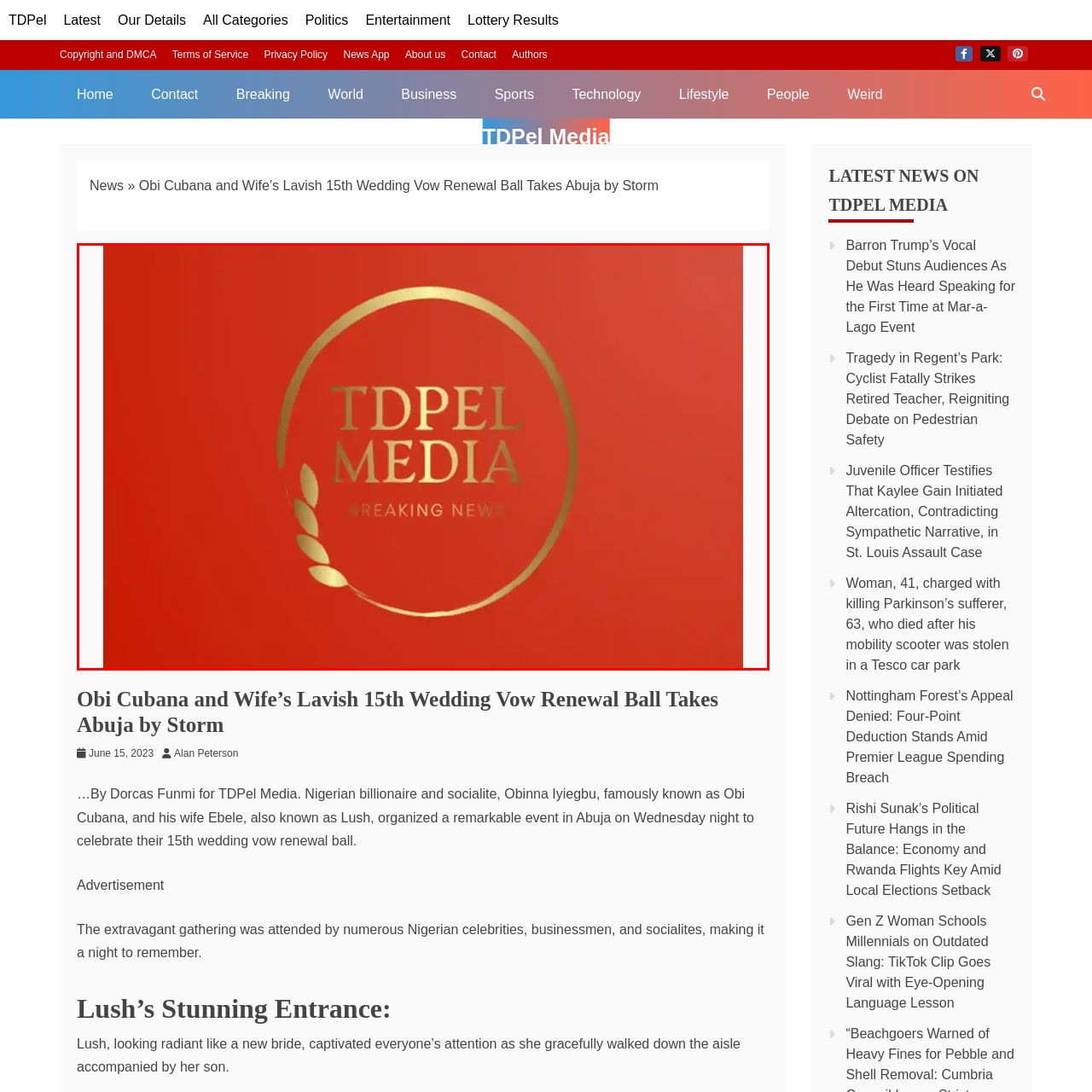Study the image inside the red outline, What is the significance of the laurel leaf motif? 
Respond with a brief word or phrase.

Symbolizes achievement